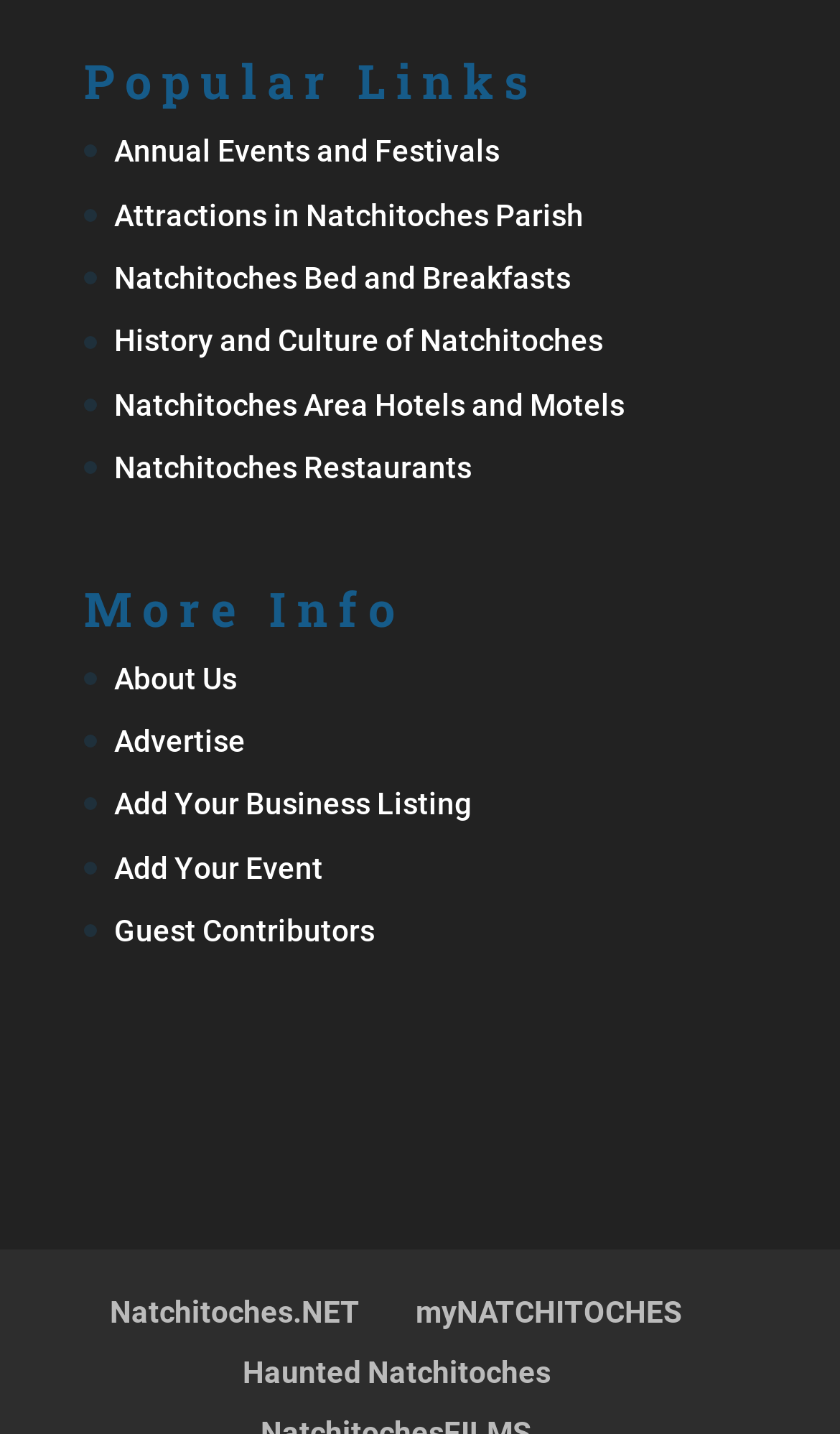Identify the bounding box coordinates of the section to be clicked to complete the task described by the following instruction: "Visit Natchitoches.NET". The coordinates should be four float numbers between 0 and 1, formatted as [left, top, right, bottom].

[0.131, 0.902, 0.428, 0.926]